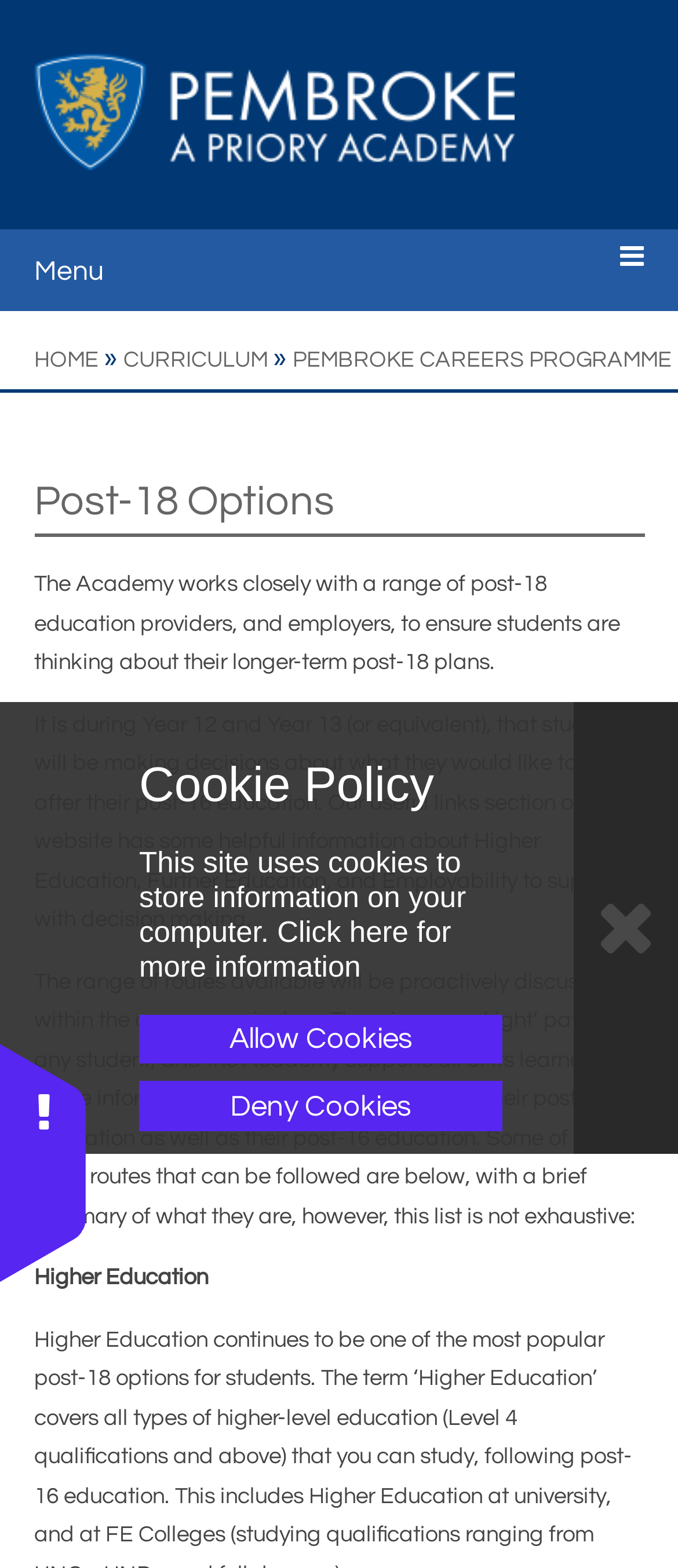What is the purpose of the 'Quicklinks' section?
Can you provide a detailed and comprehensive answer to the question?

I found the answer by looking at the static text element with the text 'Quicklinks', which is located above a series of links, suggesting that it is a section that provides quick access to those links.